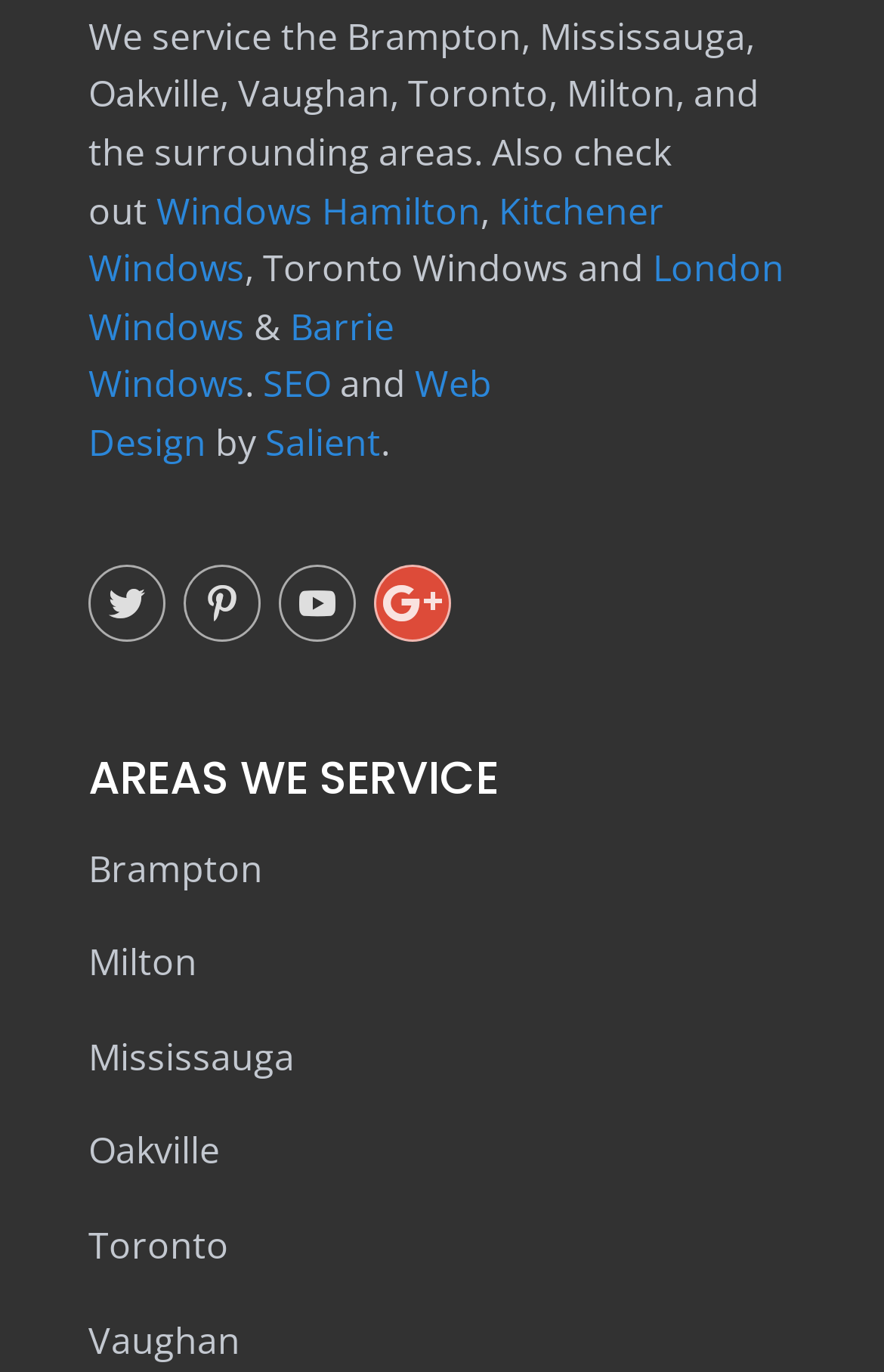Pinpoint the bounding box coordinates of the element that must be clicked to accomplish the following instruction: "Apply search term of monetary policy to generate new search results.". The coordinates should be in the format of four float numbers between 0 and 1, i.e., [left, top, right, bottom].

None